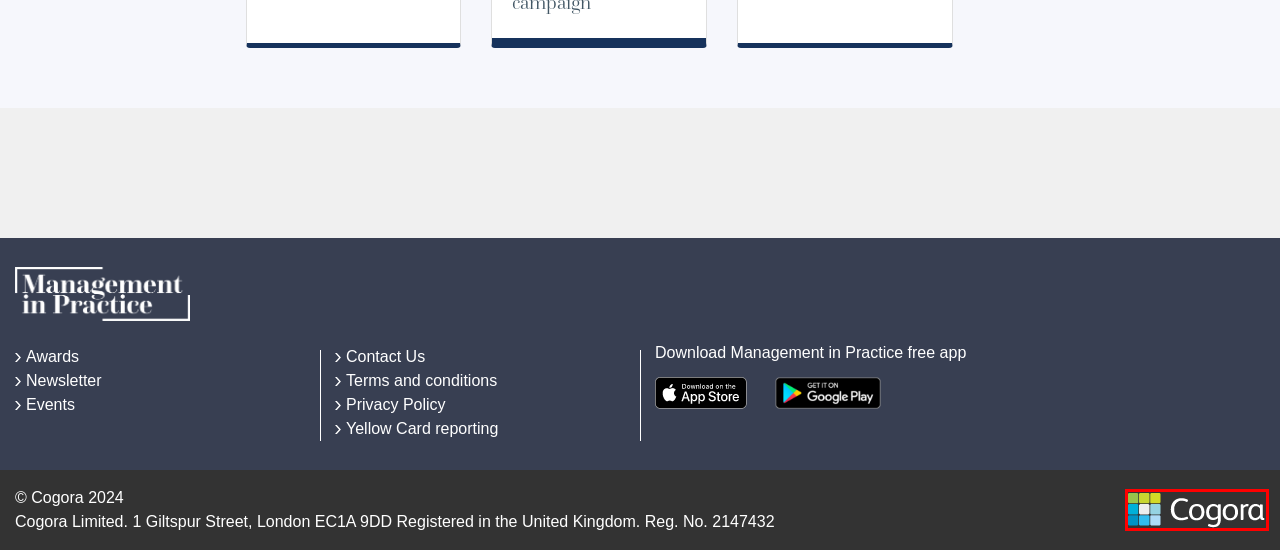You have a screenshot of a webpage, and a red bounding box highlights an element. Select the webpage description that best fits the new page after clicking the element within the bounding box. Options are:
A. About us | GP Practice News | Management in PracticeManagement In Practice
B. ‎Management In Practice on the App Store
C. Home - Cogora
D. Recruitment Updates | Your Practice| Management in PracticeManagement In Practice
E. IT Updates | Your Practice| Management in PracticeManagement In Practice
F. Privacy Policy - Cogora
G. HR Updates & Tips | Your Practice| Management in PracticeManagement In Practice
H. Terms and conditions - Cogora

C